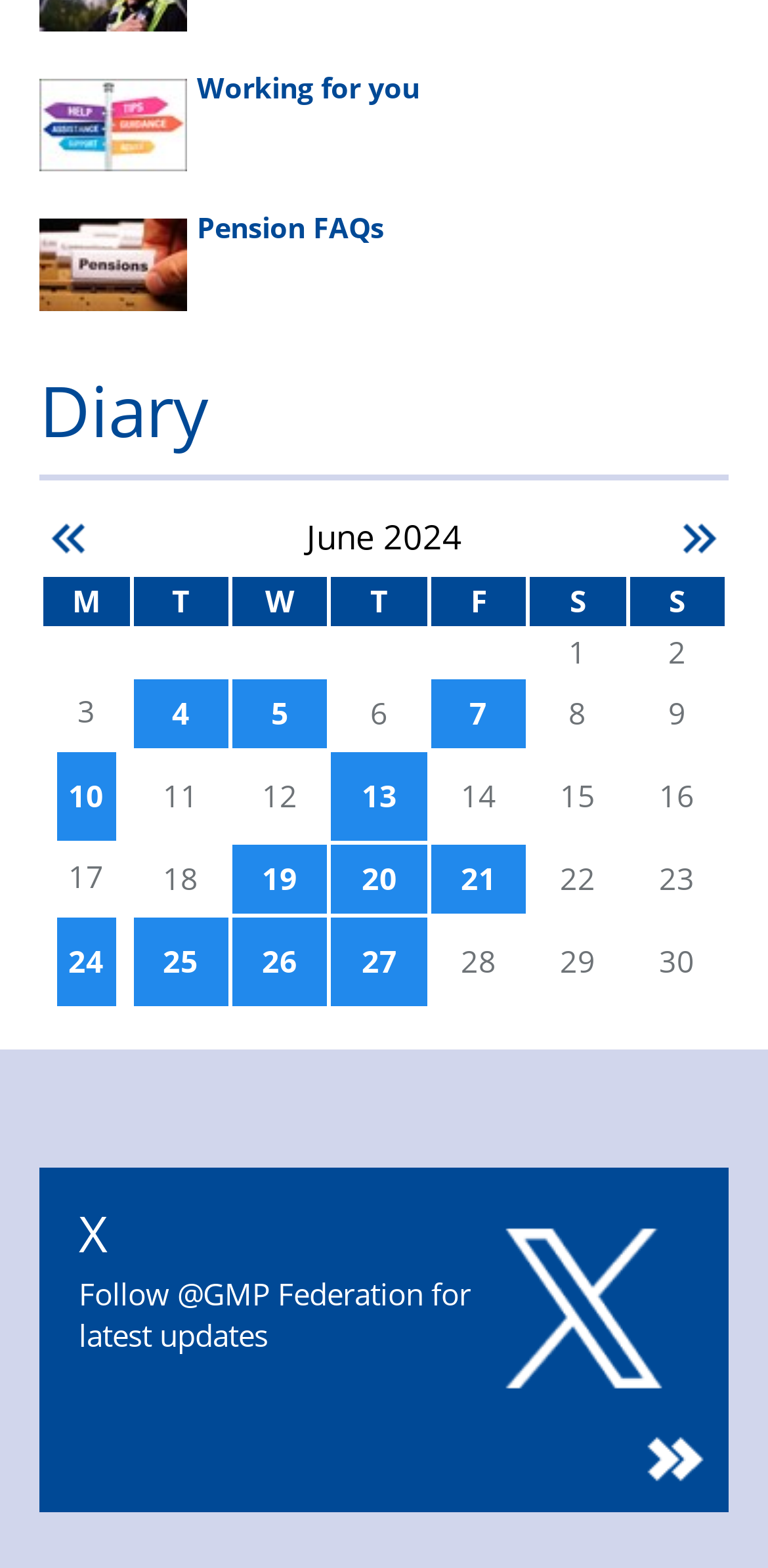What is the purpose of the 'Previous' and 'Next' links?
Look at the image and construct a detailed response to the question.

The 'Previous' and 'Next' links are likely used for navigation, allowing users to move to previous or next pages or entries in the diary.